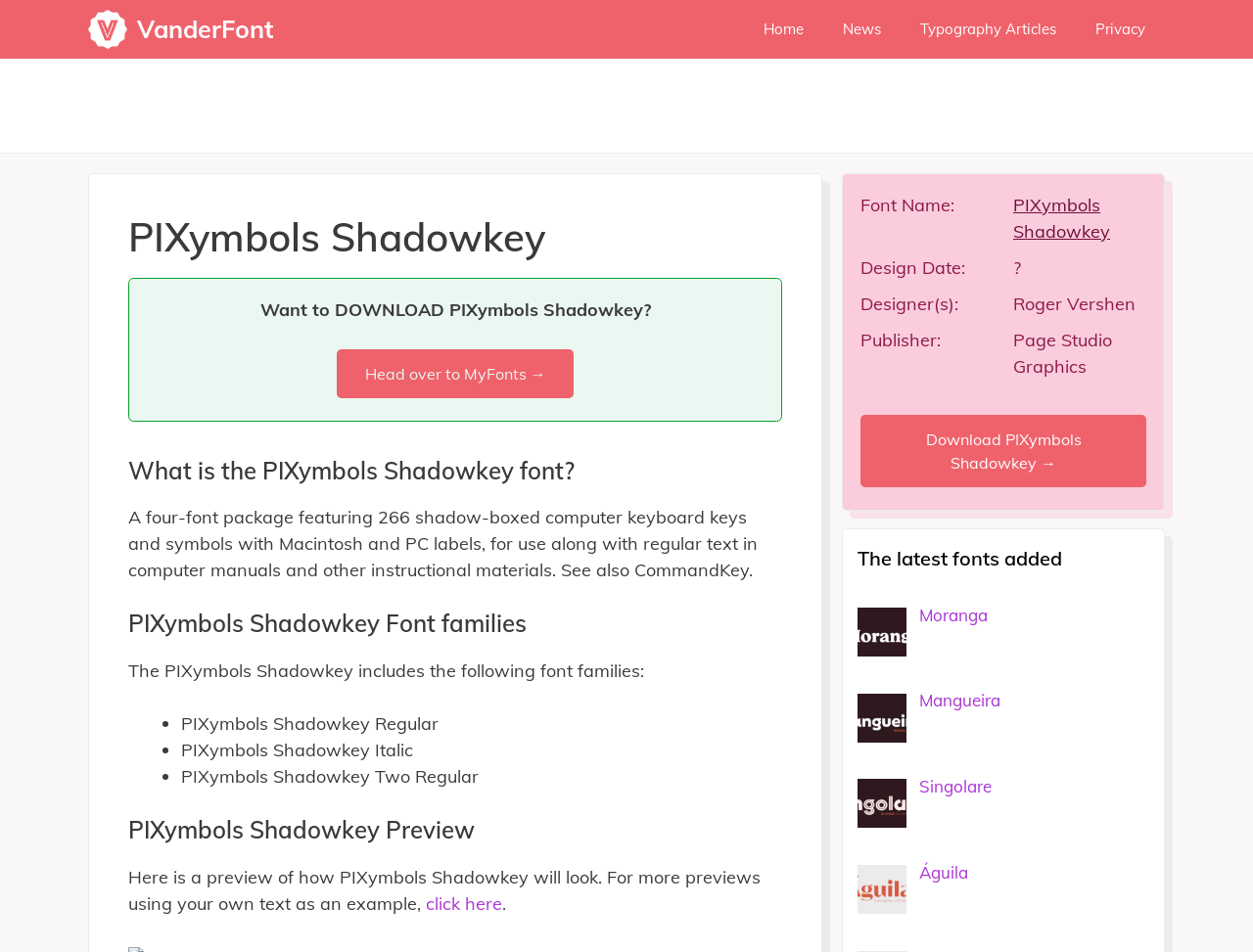Elaborate on the different components and information displayed on the webpage.

The webpage is about downloading the PIXymbols Shadowkey font. At the top, there is a navigation bar with links to "VanderFont", "Home", "News", "Typography Articles", and "Privacy". Below the navigation bar, there is a large heading that reads "PIXymbols Shadowkey" and a subheading that asks "Want to DOWNLOAD PIXymbols Shadowkey?" with a link to "Head over to MyFonts →".

The main content of the page is divided into sections. The first section describes what the PIXymbols Shadowkey font is, which is a four-font package featuring 266 shadow-boxed computer keyboard keys and symbols. The second section lists the font families included in the package, which are PIXymbols Shadowkey Regular, PIXymbols Shadowkey Italic, and PIXymbols Shadowkey Two Regular.

The third section is a preview of the font, with a sample text showing how the font will look. There is also a link to click for more previews using custom text. On the right side of the page, there is a sidebar with information about the font, including the font name, design date, designer, and publisher. There is also a "Download PIXymbols Shadowkey →" button.

At the bottom of the page, there is a section that lists the latest fonts added, with links to fonts such as Moranga, Mangueira, Singolare, and Águila. There are also several images of the VanderFont logo scattered throughout the page.